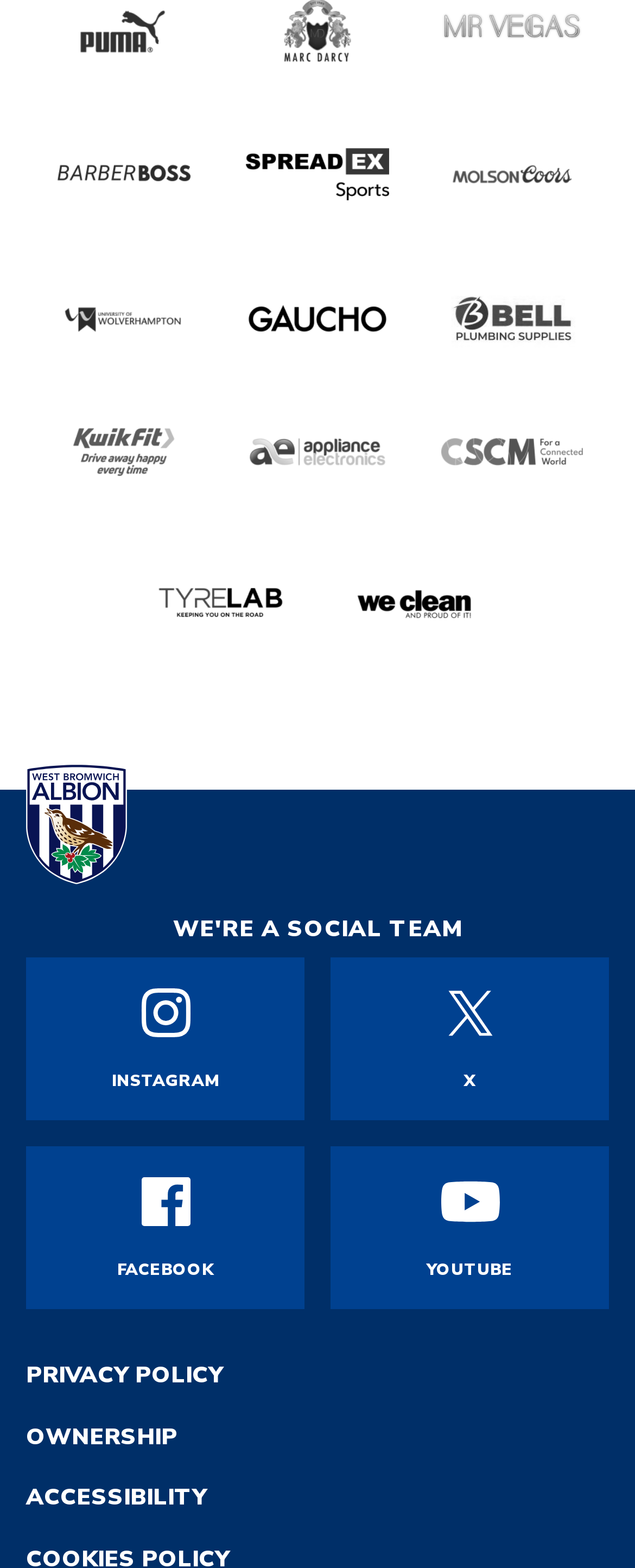Answer this question in one word or a short phrase: How many social media links are there on the webpage?

3